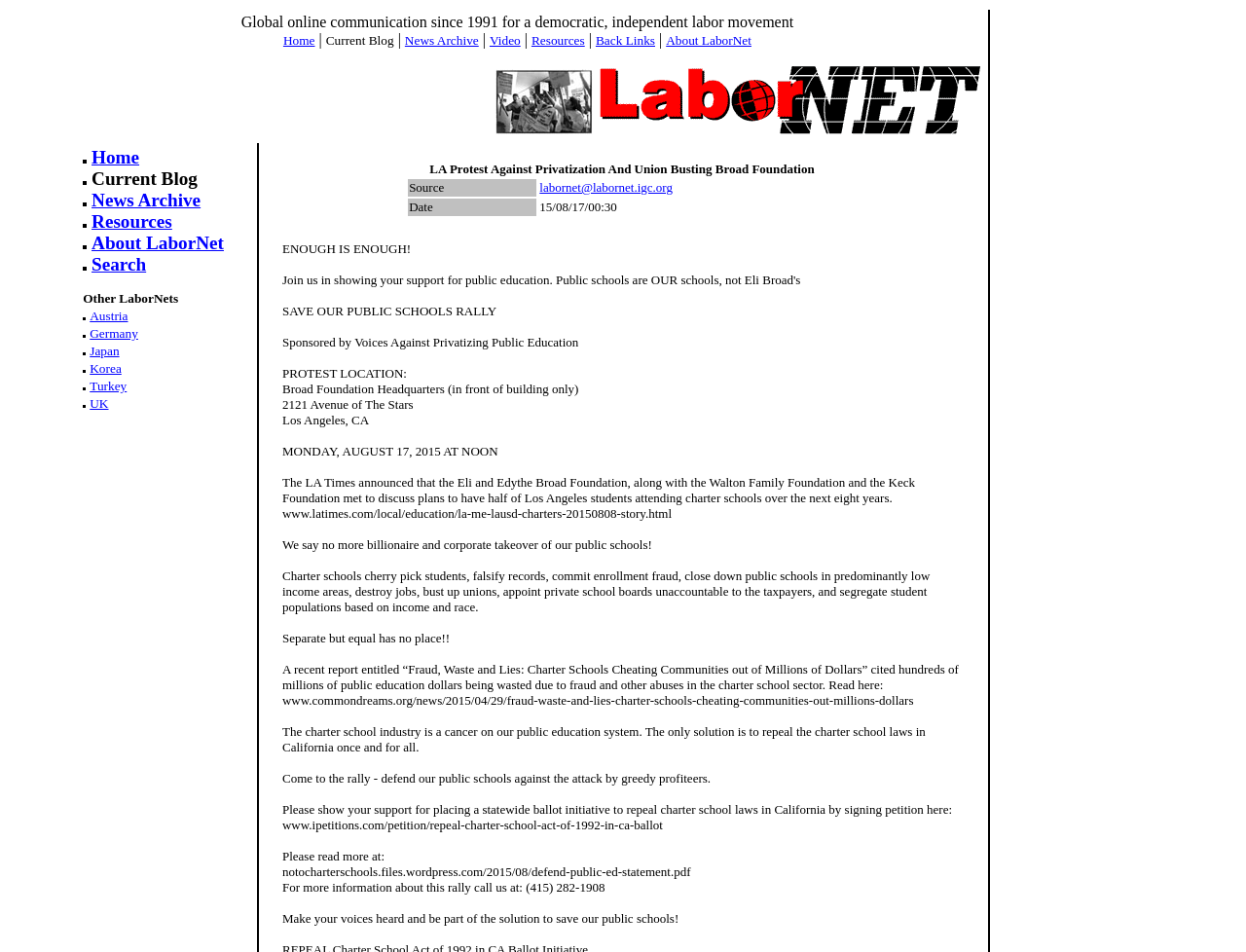What is the purpose of the rally?
Deliver a detailed and extensive answer to the question.

The webpage is about a rally to save public schools from being taken over by charter schools, which are seen as a threat to public education. The rally is sponsored by Voices Against Privatizing Public Education and is a protest against the plans of billionaires and corporations to take over public schools.